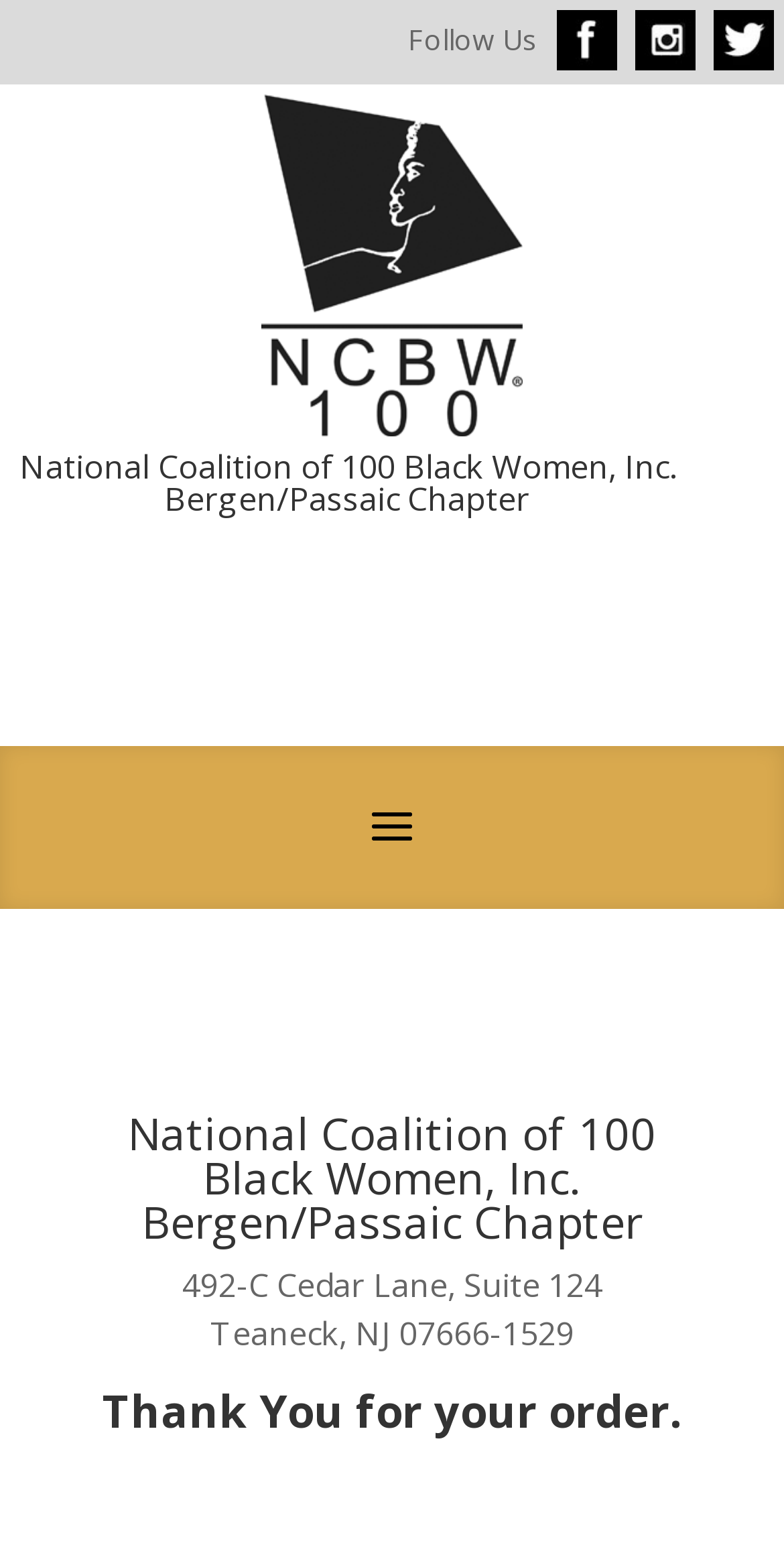Detail the various sections and features of the webpage.

The webpage is a thank-you page for a raffle ticket purchase, specifically for the National Coalition of 100 Black Women, Inc. Bergen/Passaic Chapter. 

At the top, there are three links aligned horizontally, taking up about a quarter of the page's width, positioned near the top right corner. Above these links, there is a "Follow Us" label. 

Below these links, there is a prominent heading displaying the organization's name, taking up about three-quarters of the page's width. 

Further down, there is another link, positioned roughly in the middle of the page. 

Below this link, the organization's name appears again as a heading, this time taking up about three-quarters of the page's width, but positioned closer to the bottom of the page. 

Underneath this heading, there are two lines of static text, displaying the organization's address, "492-C Cedar Lane, Suite 124" and "Teaneck, NJ 07666-1529", respectively. 

Finally, at the very bottom of the page, there is a heading that reads "Thank You for your order."